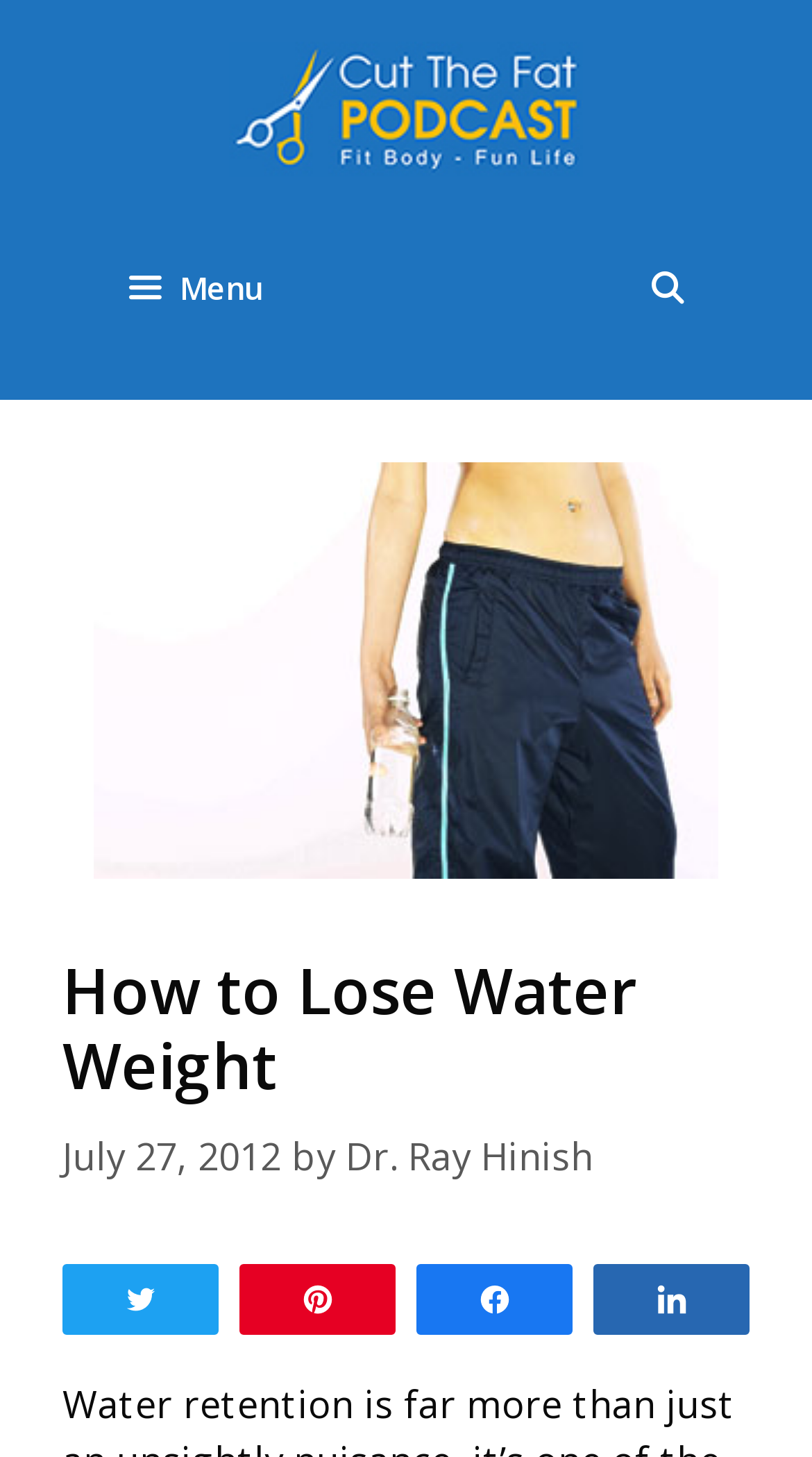Determine the bounding box coordinates of the clickable element necessary to fulfill the instruction: "Open the menu". Provide the coordinates as four float numbers within the 0 to 1 range, i.e., [left, top, right, bottom].

[0.103, 0.15, 0.897, 0.246]